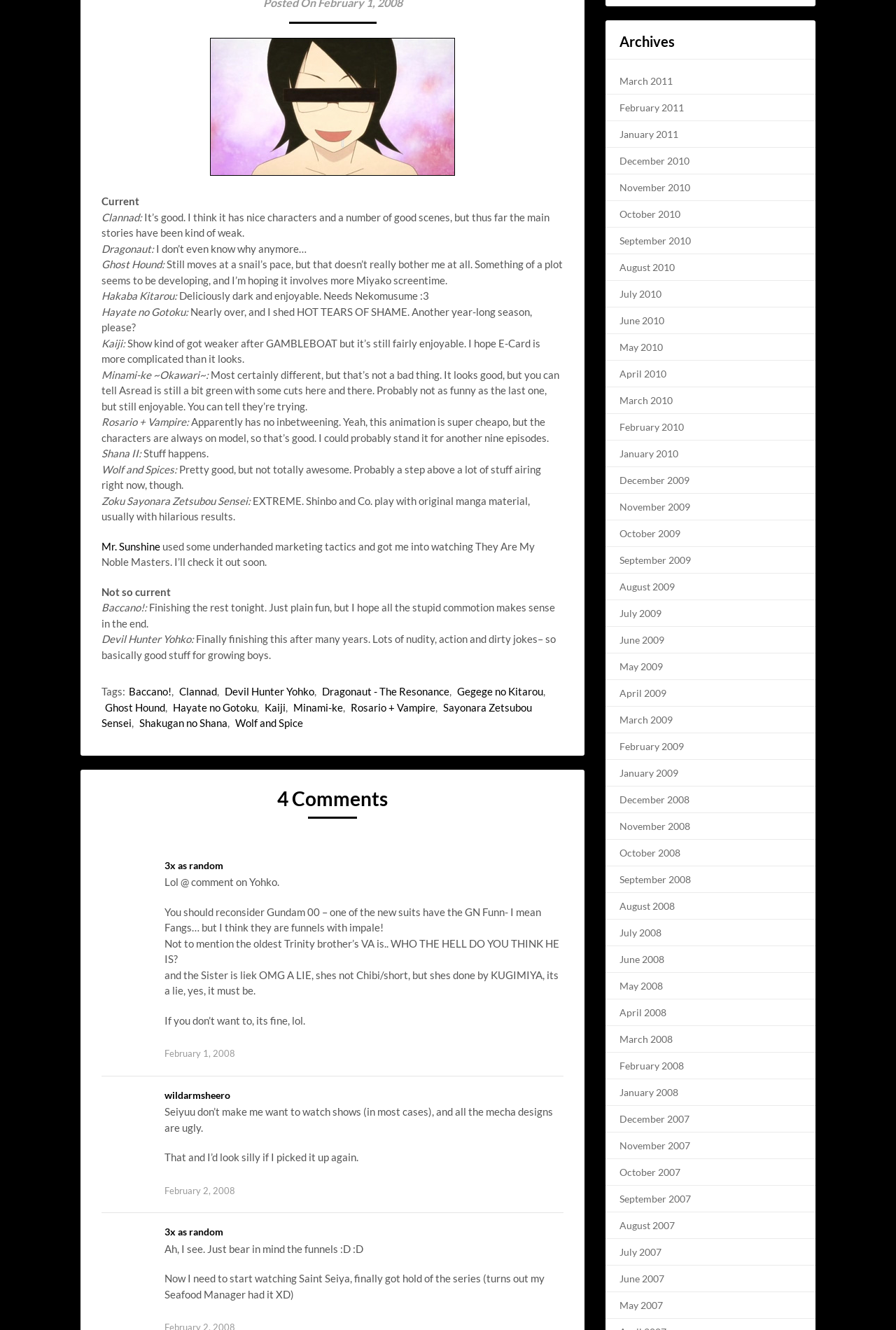Identify the bounding box for the given UI element using the description provided. Coordinates should be in the format (top-left x, top-left y, bottom-right x, bottom-right y) and must be between 0 and 1. Here is the description: May 2010

[0.691, 0.256, 0.74, 0.265]